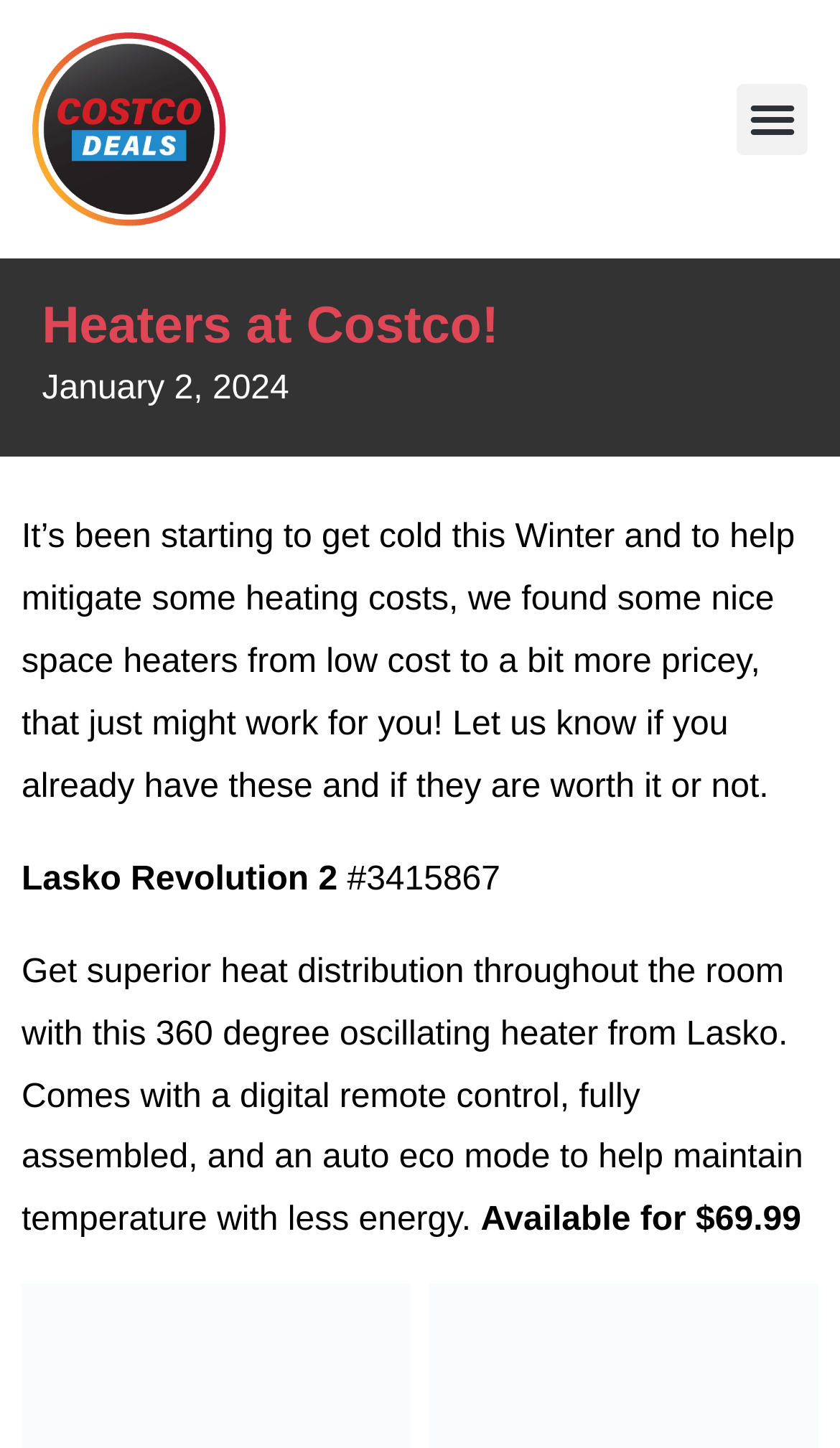Based on what you see in the screenshot, provide a thorough answer to this question: What feature does the Lasko Revolution 2 have to help maintain temperature?

I read the description of the Lasko Revolution 2 and found that it has an auto eco mode to help maintain temperature with less energy.